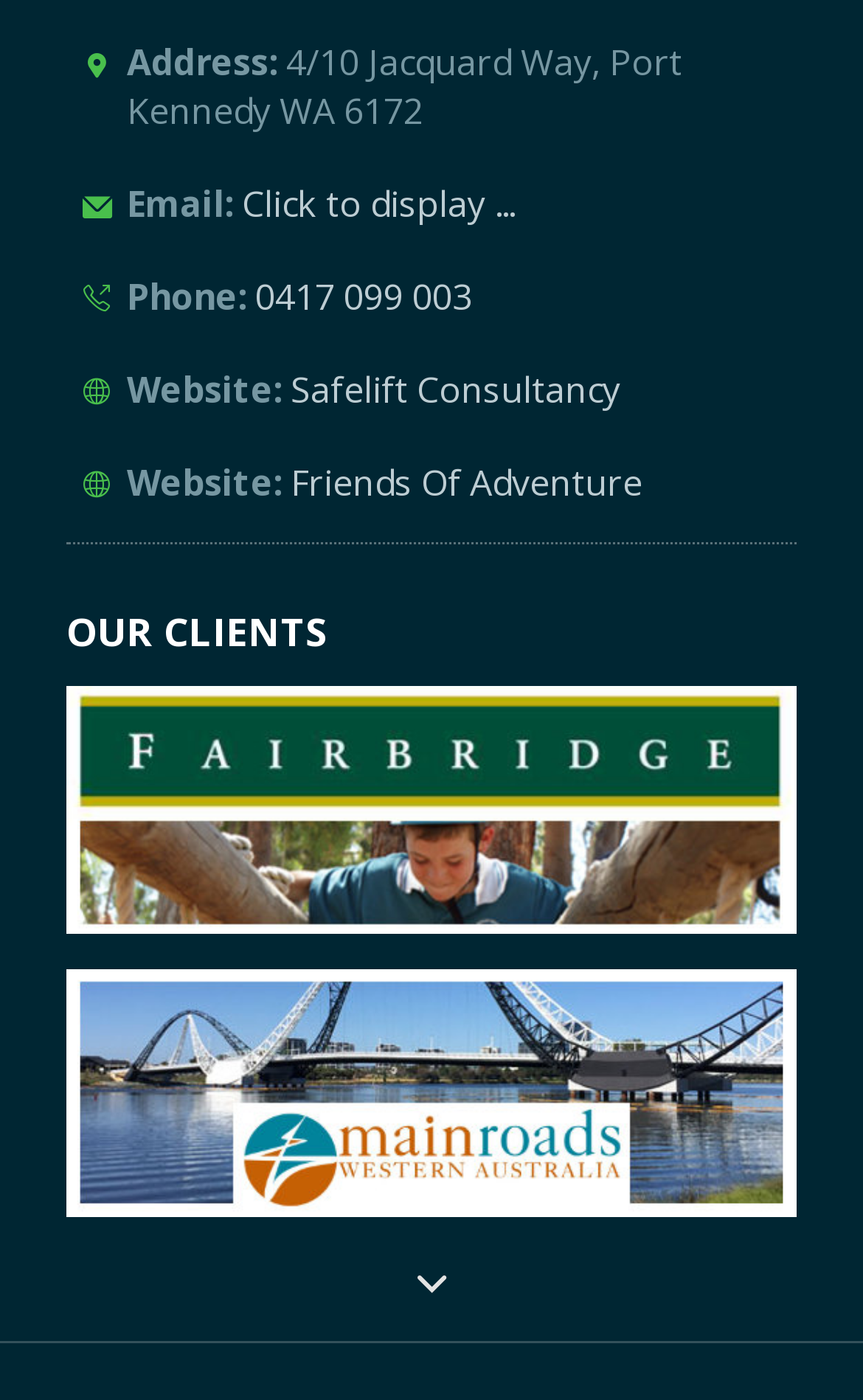Can you find the bounding box coordinates for the element to click on to achieve the instruction: "Go to Privacy page"?

[0.254, 0.97, 0.356, 0.997]